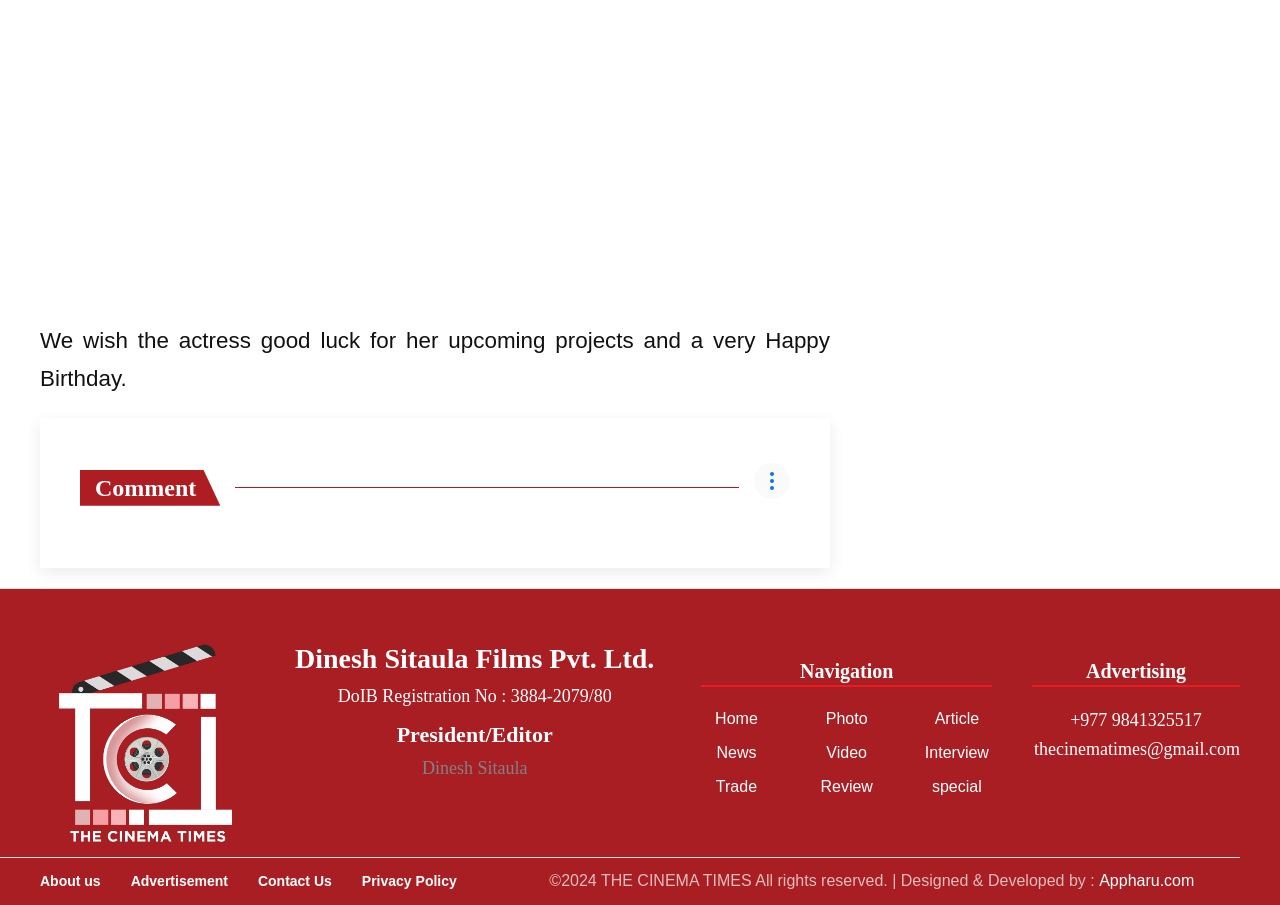Locate the bounding box coordinates of the item that should be clicked to fulfill the instruction: "Explore symptoms of BPD".

None